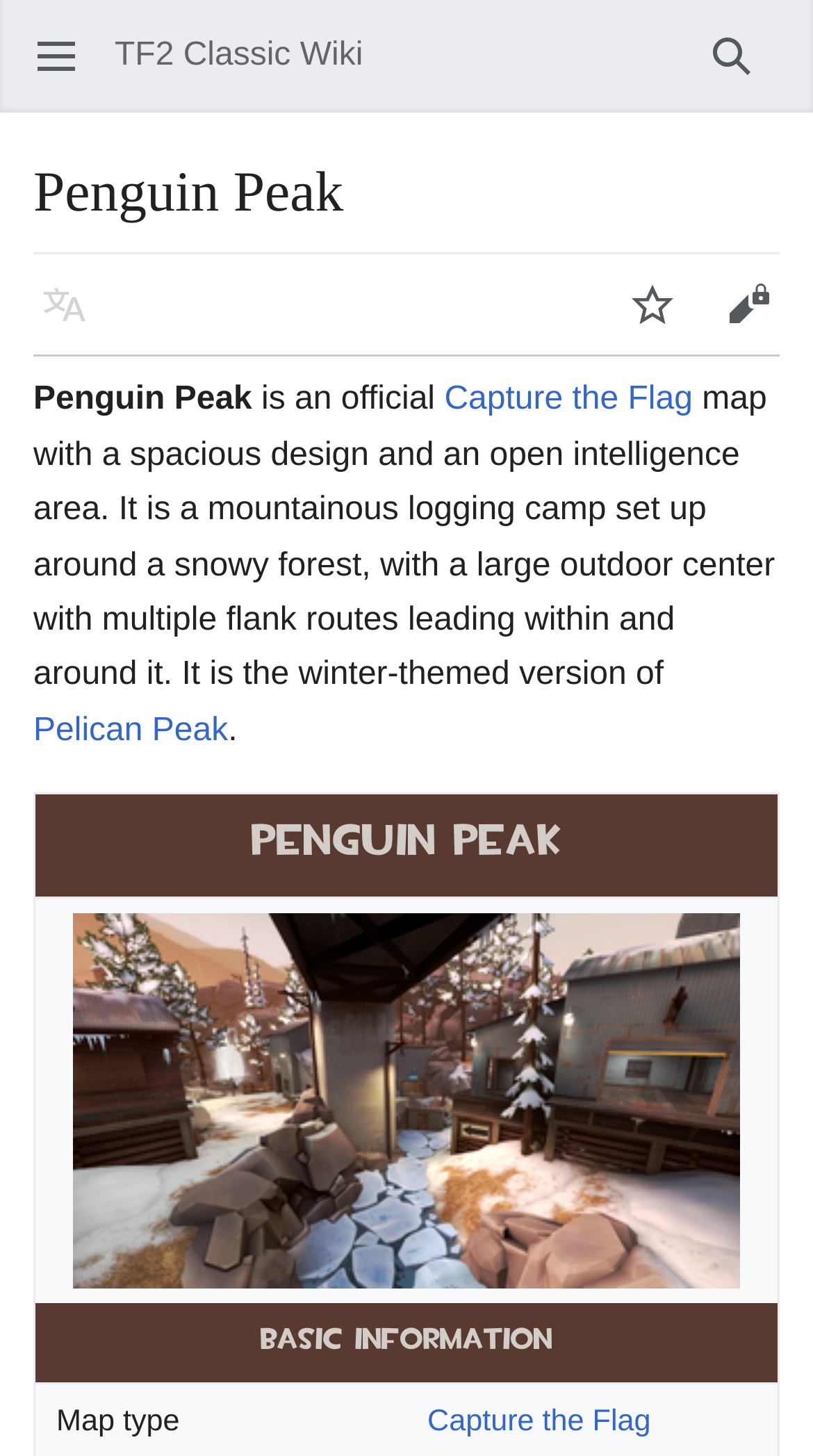How many flank routes are there in the map?
Utilize the image to construct a detailed and well-explained answer.

The description of the map mentions that it has 'multiple flank routes leading within and around it'. This suggests that there are multiple flank routes in the map, but the exact number is not specified.